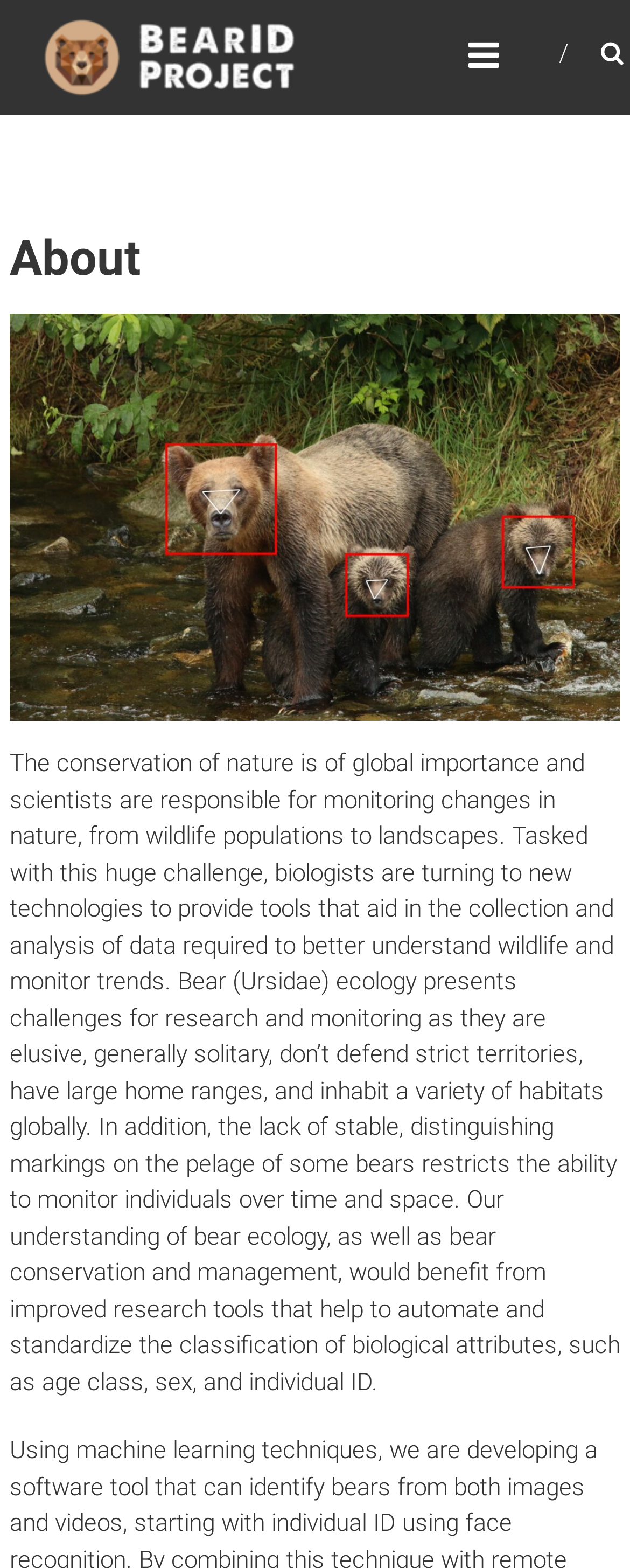What is a challenge in monitoring bear populations?
Provide a comprehensive and detailed answer to the question.

According to the webpage, one of the challenges in monitoring bear populations is the lack of stable, distinguishing markings on the pelage of some bears, which restricts the ability to monitor individuals over time and space.